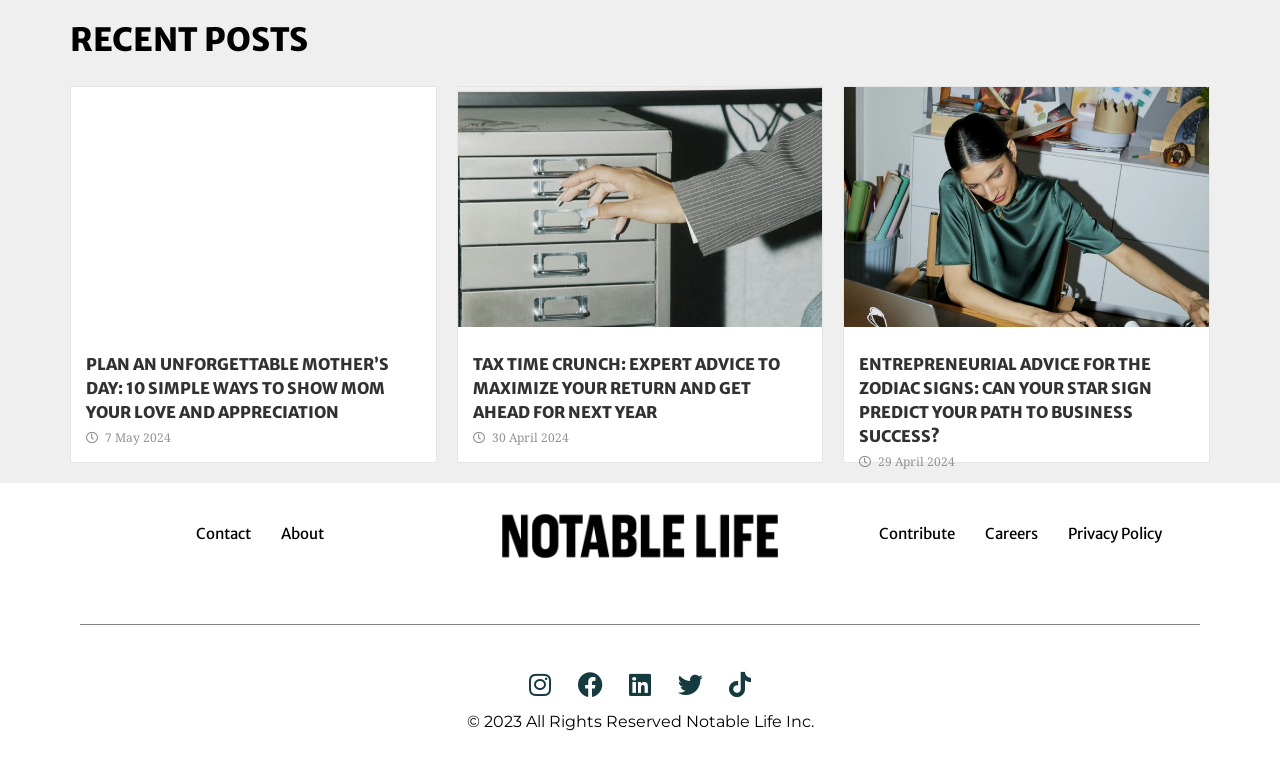Locate the UI element that matches the description Privacy Policy in the webpage screenshot. Return the bounding box coordinates in the format (top-left x, top-left y, bottom-right x, bottom-right y), with values ranging from 0 to 1.

[0.834, 0.681, 0.907, 0.711]